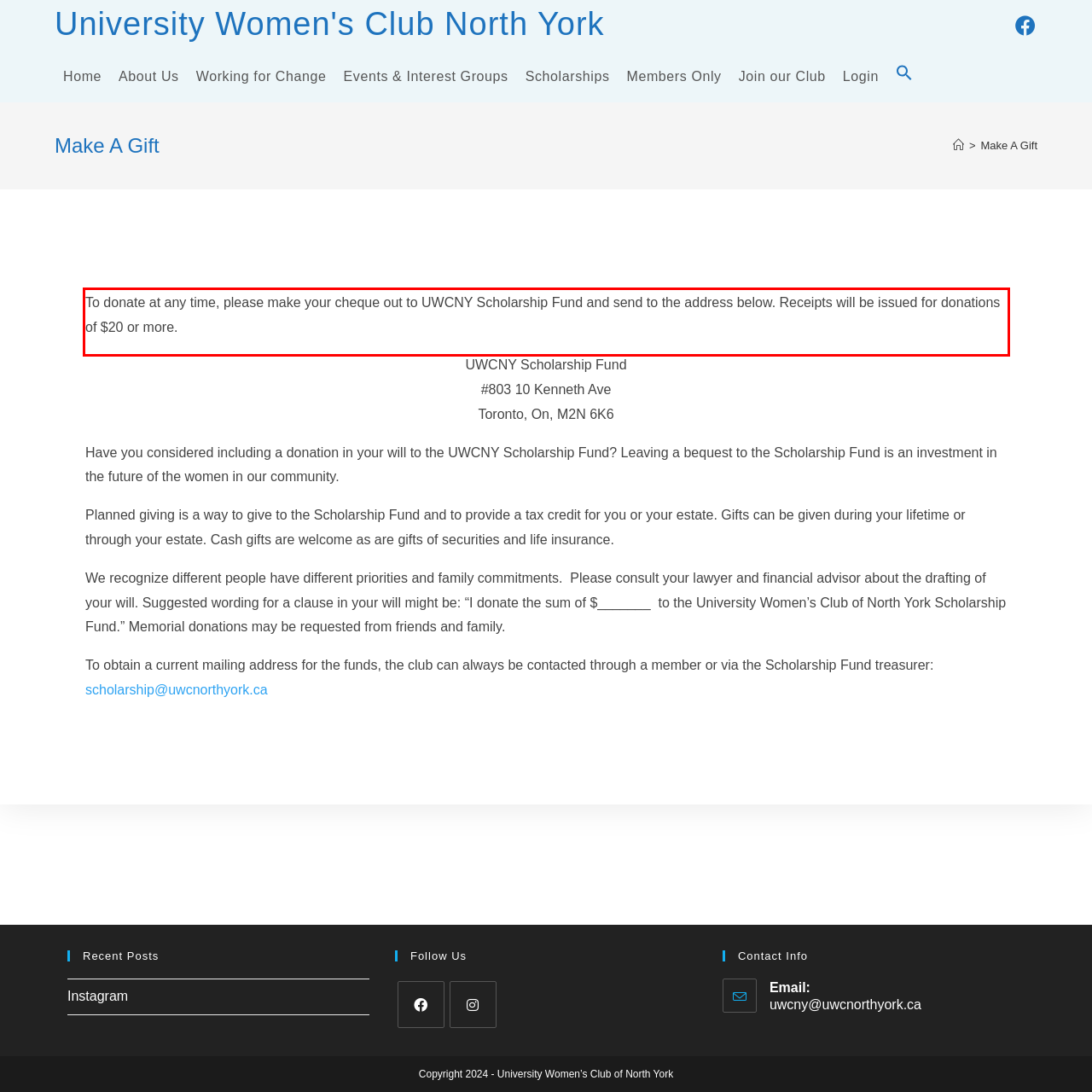You have a webpage screenshot with a red rectangle surrounding a UI element. Extract the text content from within this red bounding box.

To donate at any time, please make your cheque out to UWCNY Scholarship Fund and send to the address below. Receipts will be issued for donations of $20 or more.